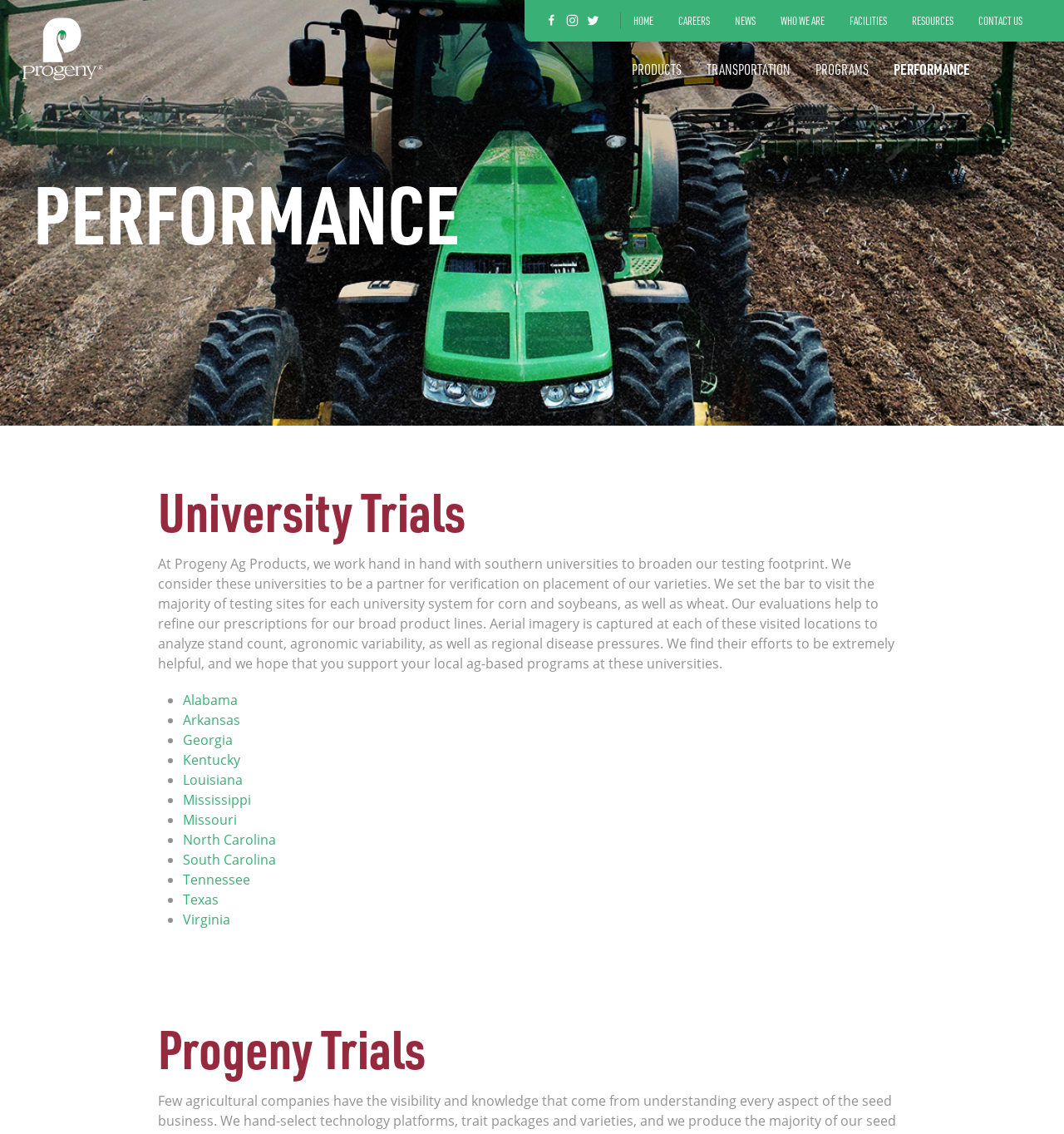Locate the bounding box coordinates of the element that should be clicked to fulfill the instruction: "Read about University Trials".

[0.148, 0.427, 0.852, 0.474]